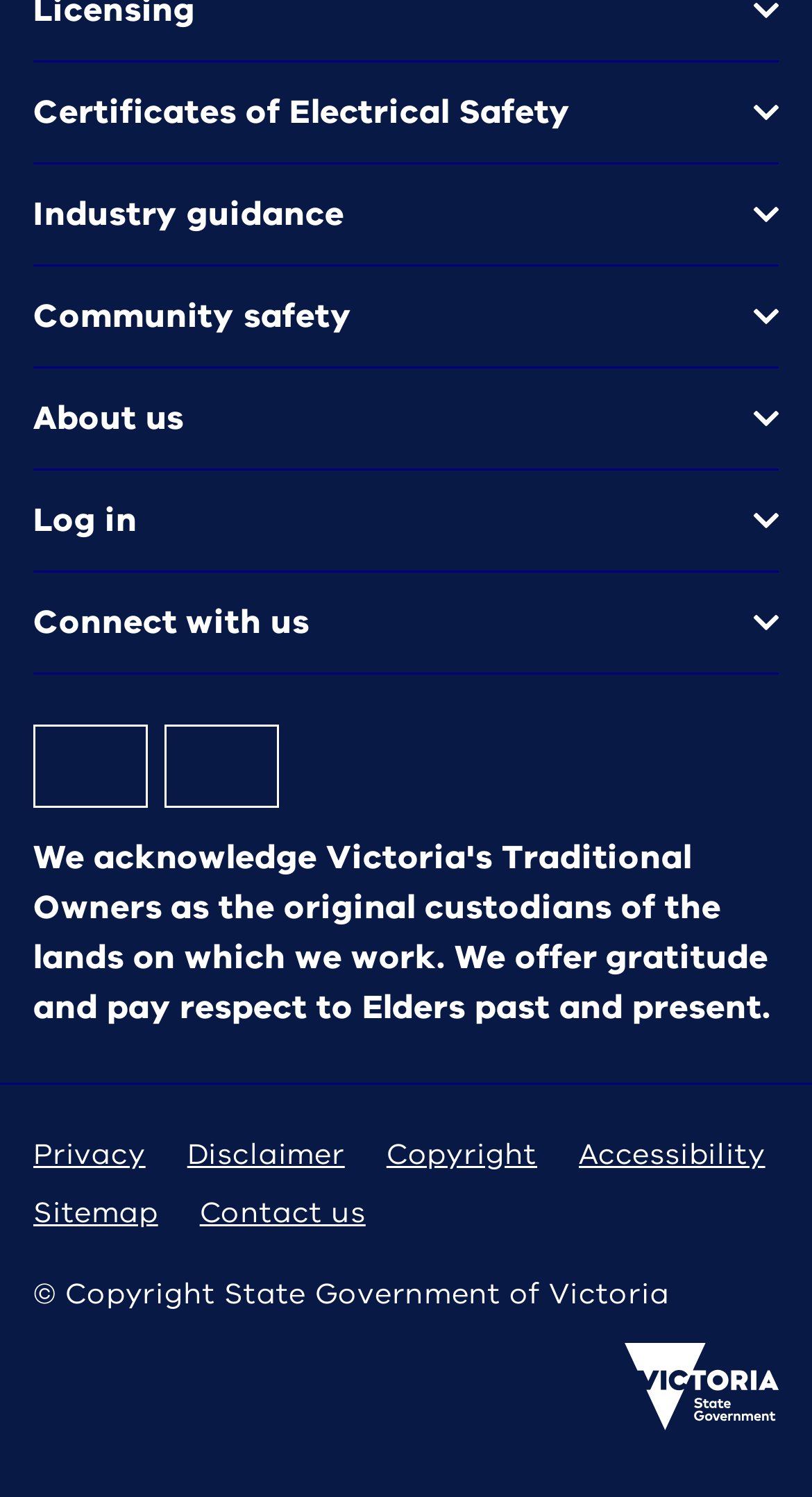Please respond to the question using a single word or phrase:
What is the last link in the footer section?

Contact us